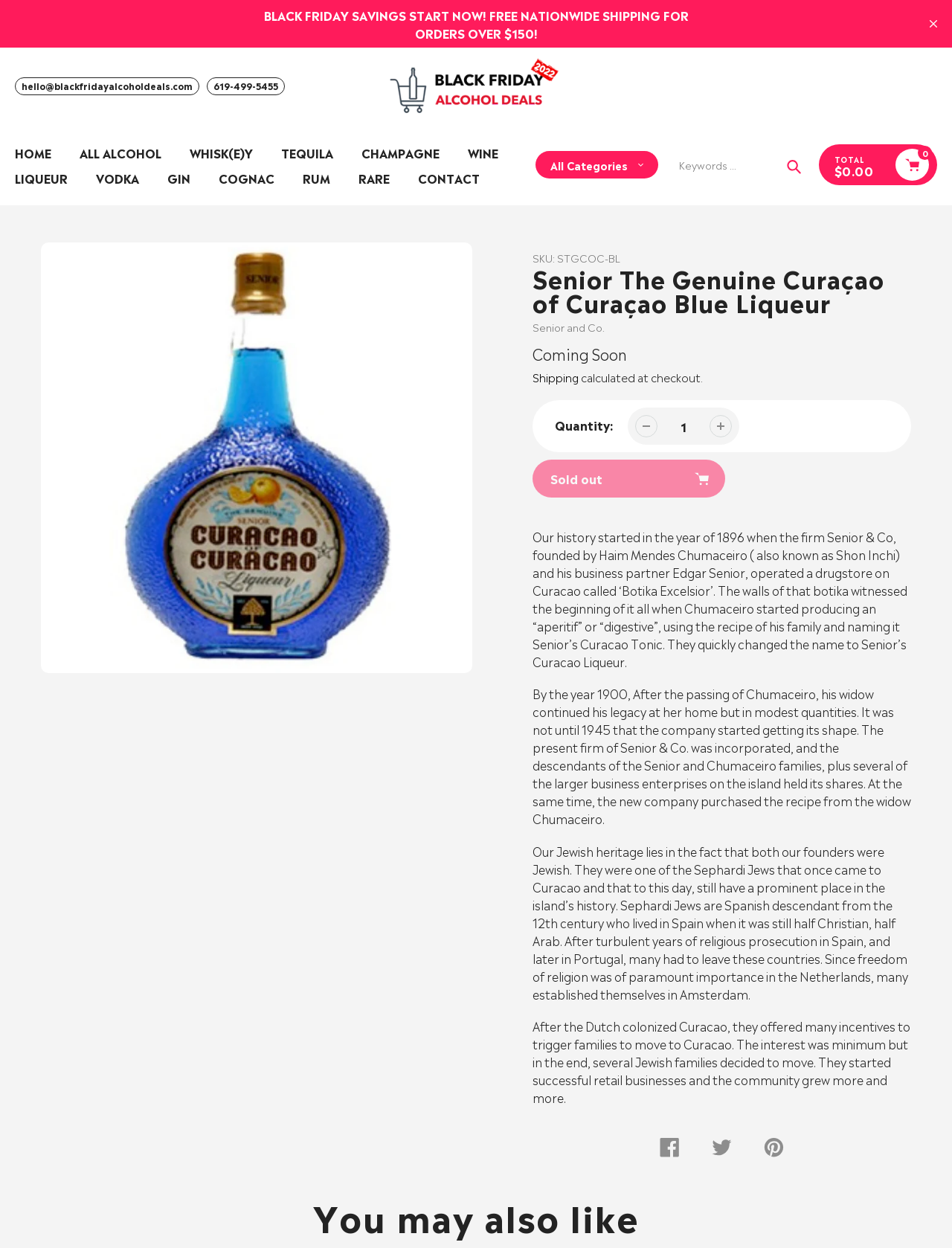Generate a comprehensive description of the contents of the webpage.

This webpage is about Senior The Genuine Curaçao of Curaçao Blue Liqueur, with a Black Friday sale promotion. At the top, there is a prominent announcement bar with a message "BLACK FRIDAY SAVINGS START NOW! FREE NATIONWIDE SHIPPING FOR ORDERS OVER $150!" followed by a link to close the announcement. Below this, there are links to translate the page, contact information, and a logo of BlackFridayAlcoholDeals.com.

The main navigation menu is located below, with links to different categories such as Home, All Alcohol, Whiskey, Tequila, and more. There is also a search bar with a button to search for specific products.

On the right side, there is a section displaying the total cost of the items in the cart, which is currently $0.00. Below this, there is a link to view the cart.

The main content of the page is about Senior The Genuine Curaçao of Curaçao Blue Liqueur, with an image of the product. There is a heading with the product name, followed by a description of the product, including its SKU, vendor, and shipping information. The product description is quite detailed, covering the history of the company, its Jewish heritage, and how the liqueur was first produced.

Below the product description, there are social media links to share the product on Facebook, Twitter, and Pinterest. Finally, there is a section titled "You may also like" which suggests other related products.